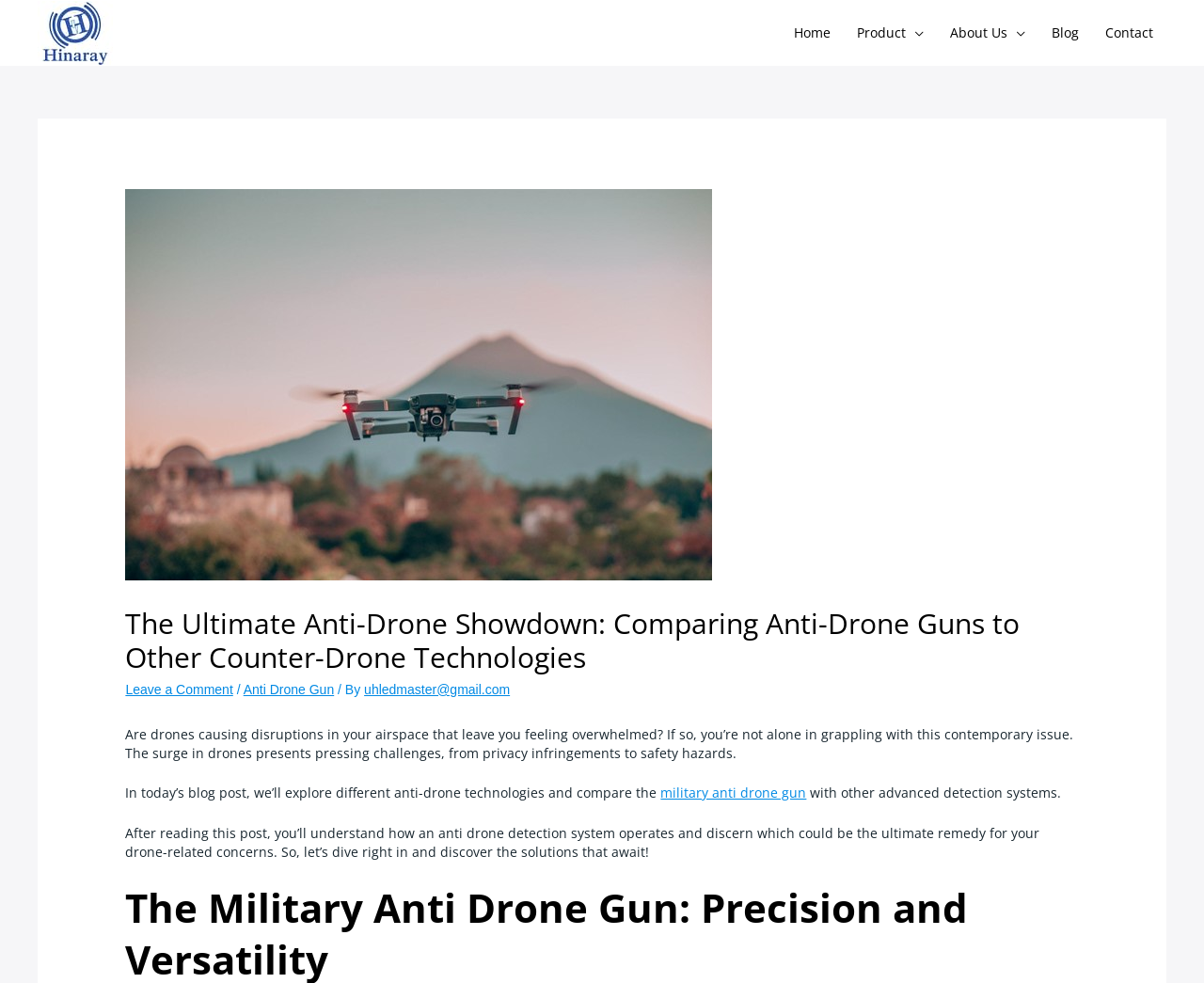Refer to the image and offer a detailed explanation in response to the question: What is the main topic of this blog post?

Based on the content of the webpage, specifically the heading and the introductory paragraphs, it is clear that the main topic of this blog post is anti-drone technologies, comparing different systems and their effectiveness.